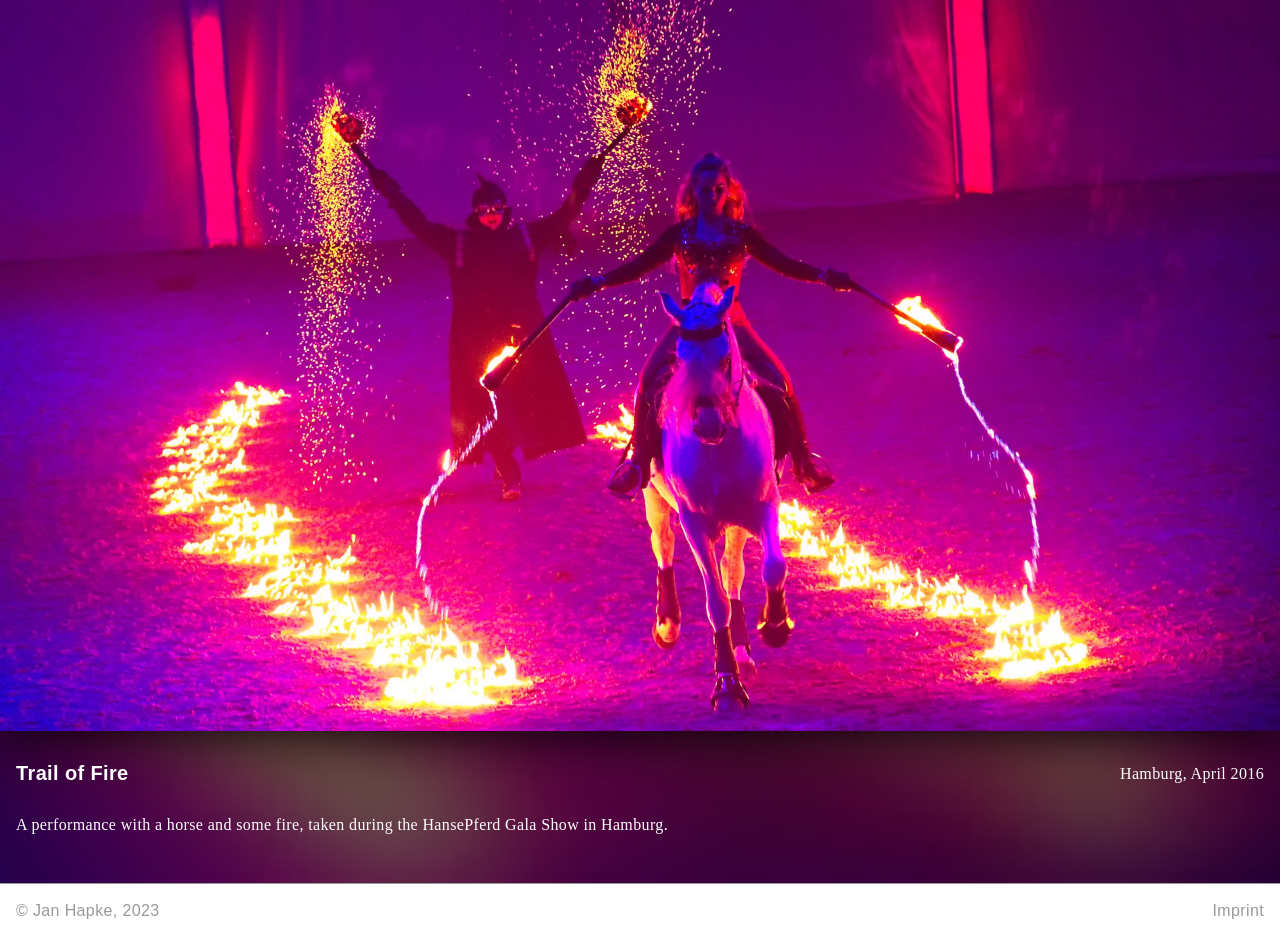Identify the bounding box of the UI element that matches this description: "Trail of Fire".

[0.012, 0.805, 0.1, 0.829]